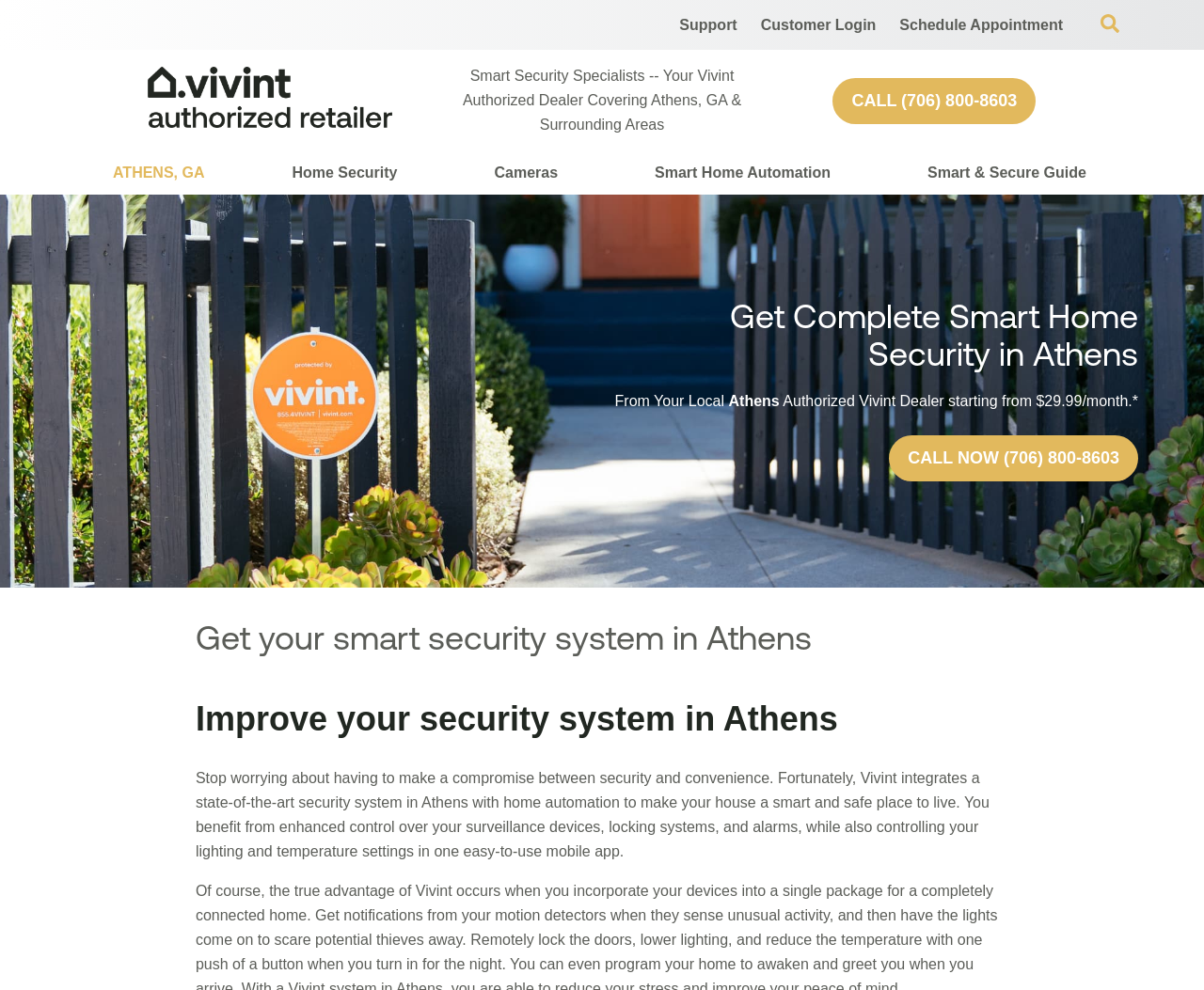From the given element description: "Smart Home Automation", find the bounding box for the UI element. Provide the coordinates as four float numbers between 0 and 1, in the order [left, top, right, bottom].

[0.544, 0.153, 0.69, 0.197]